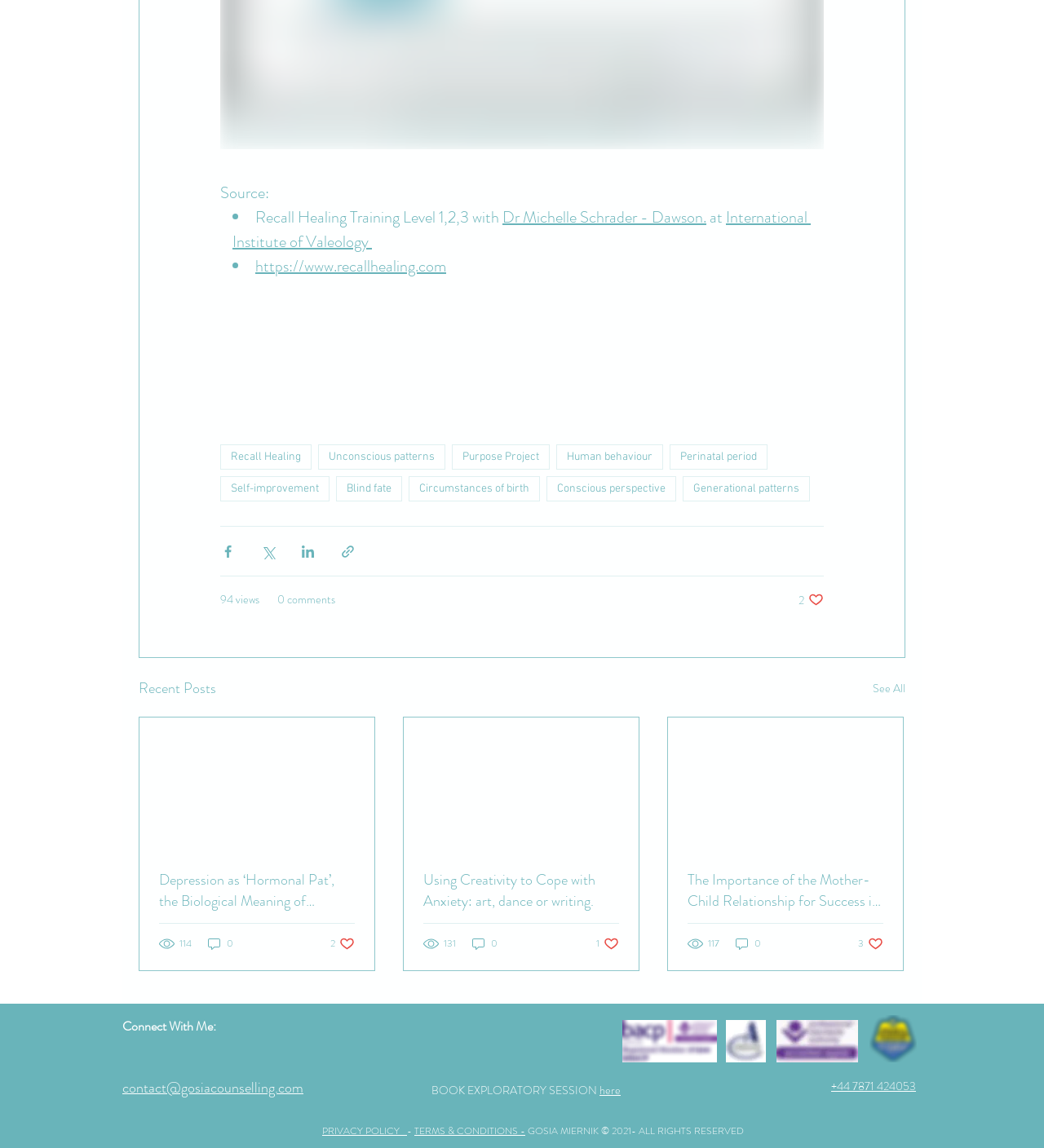Can you provide the bounding box coordinates for the element that should be clicked to implement the instruction: "Click on the 'BOOK EXPLORATORY SESSION here' button"?

[0.574, 0.943, 0.595, 0.957]